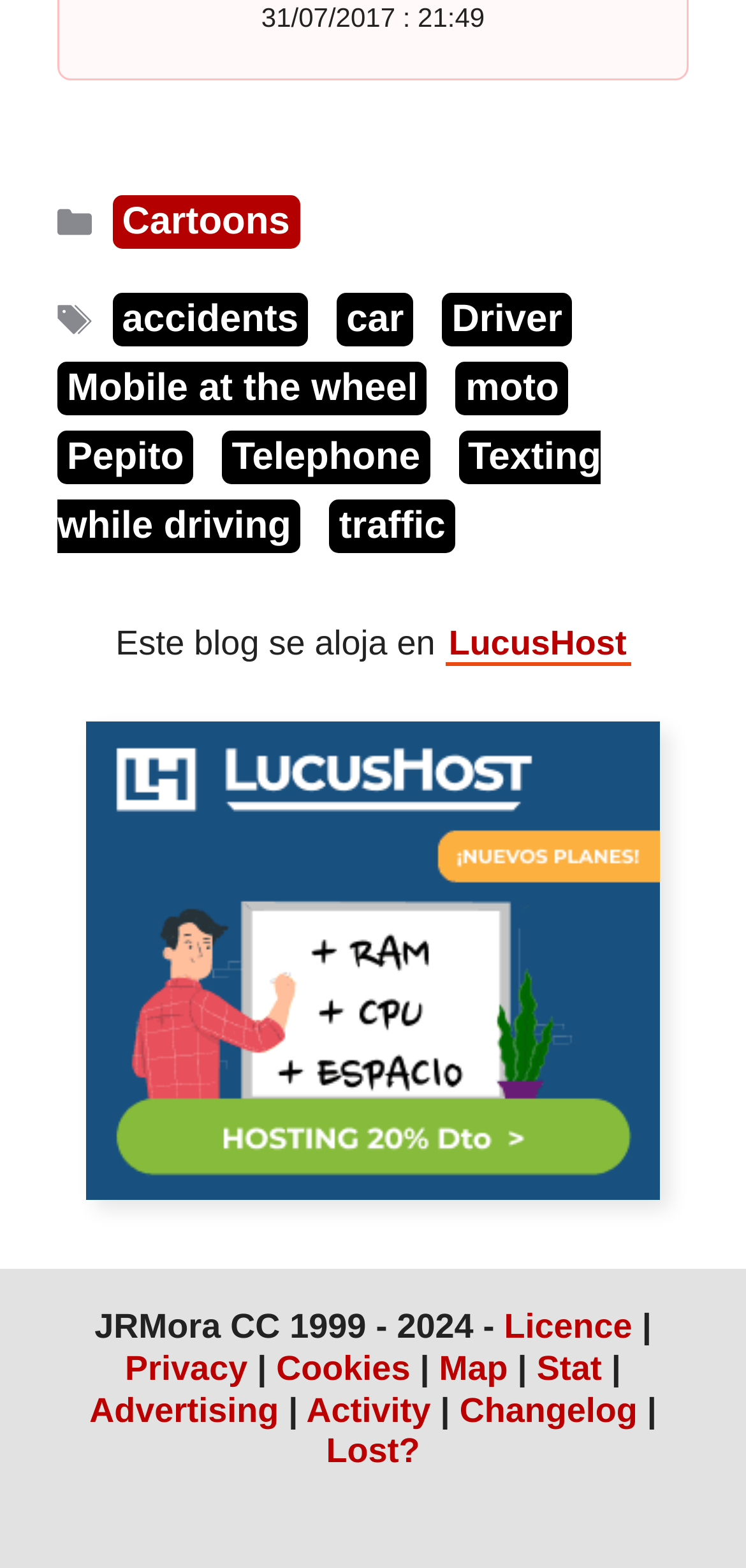Determine the bounding box coordinates for the clickable element to execute this instruction: "Click on the 'Cartoons' category". Provide the coordinates as four float numbers between 0 and 1, i.e., [left, top, right, bottom].

[0.151, 0.125, 0.402, 0.159]